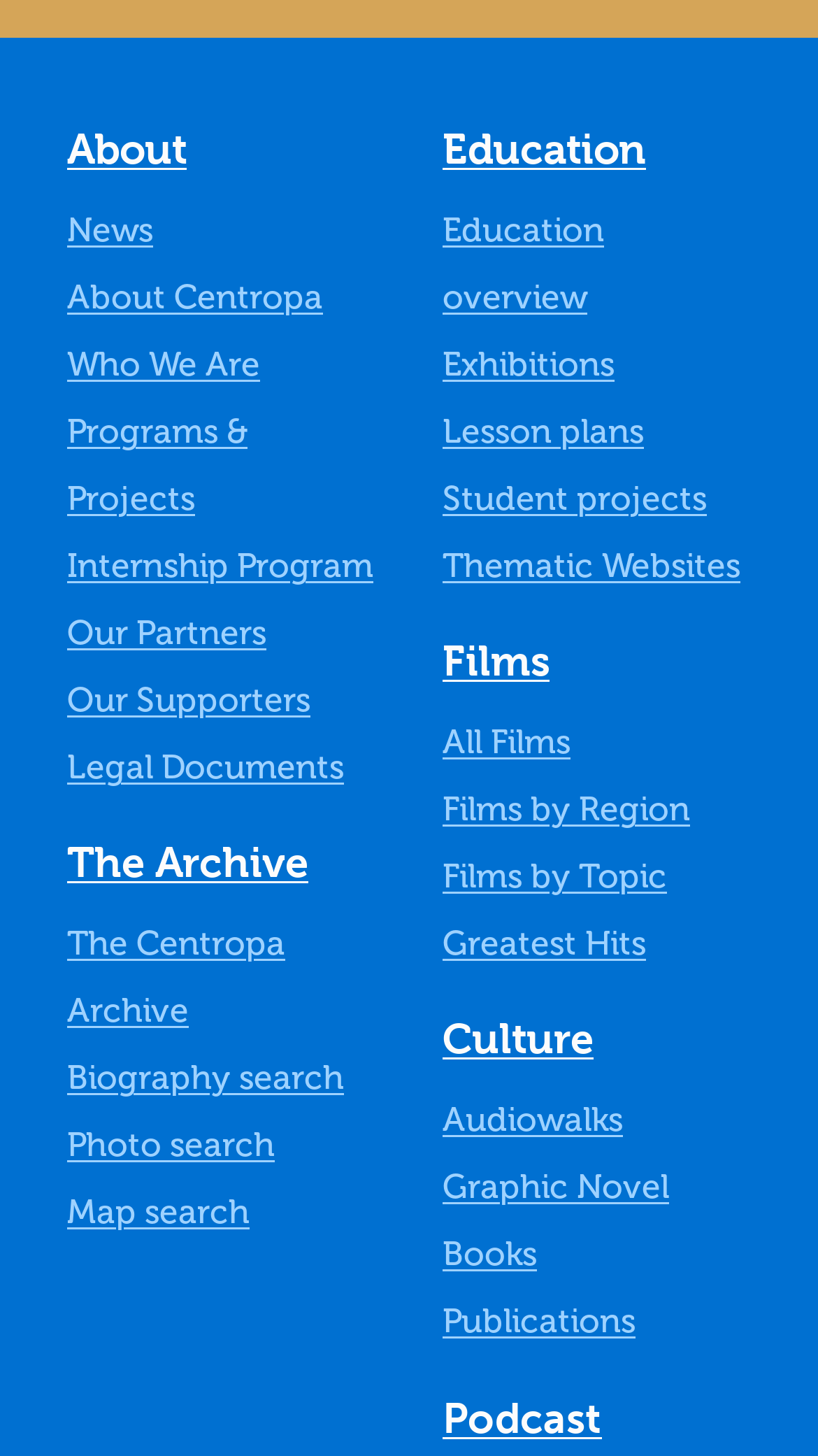Please answer the following question using a single word or phrase: 
What is the first link under 'Films'?

All Films